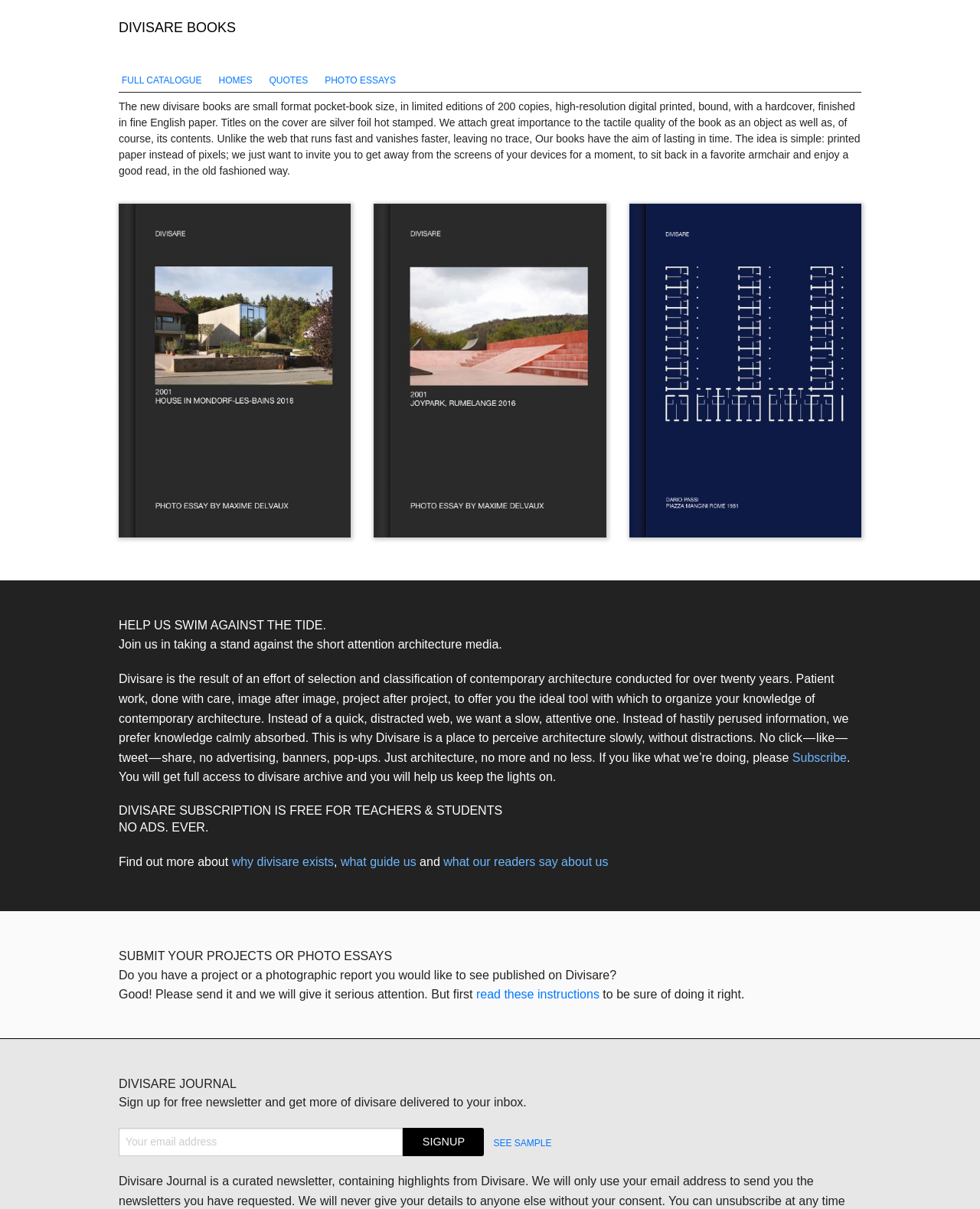What is the main difference between Divisare and other online media?
Provide a detailed answer to the question, using the image to inform your response.

The webpage emphasizes the importance of a slow and attentive approach to consuming architectural knowledge, unlike the quick and distracted nature of the web. It specifically mentions the absence of ads, banners, pop-ups, and click-like-share-tweet, implying that Divisare is a distraction-free platform.